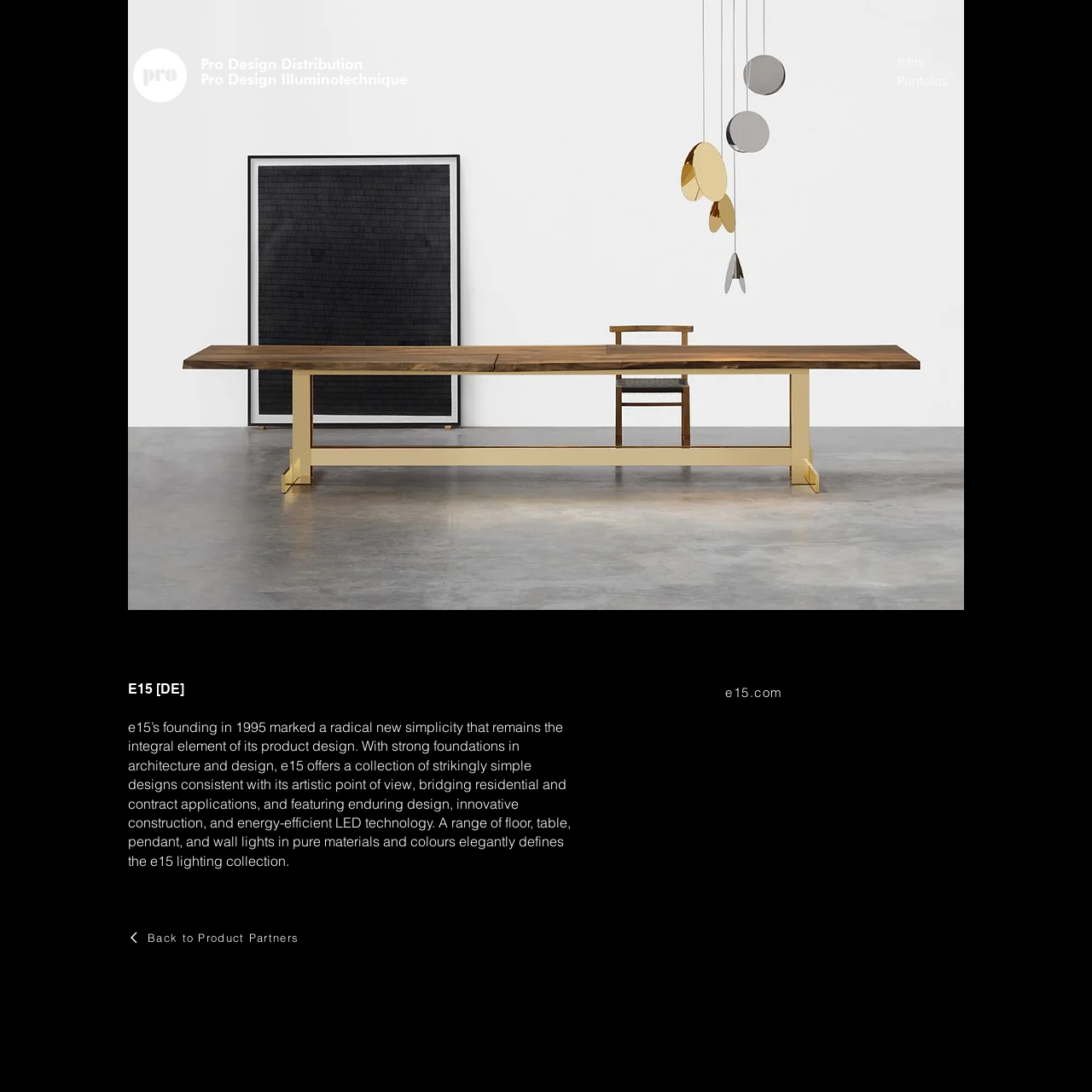Generate a thorough caption detailing the webpage content.

The webpage appears to be a product or company profile page, specifically for "e15 [DE]". At the top left, there is a small white circle icon, and next to it, the company logo "pro site logo WHITE text-only PNG AUG2022.ai.png" is displayed. On the top right, there is a navigation menu labeled "Site" with two links: "Infos" and "Portfolios".

Below the navigation menu, there is a large image "001_ES01_TRUNK_II_FK02_KARNAK_LT05_NORTH.jpg" that spans most of the width of the page. Above this image, there is a main heading "E15 [DE]" and a subheading that describes the company's history, design philosophy, and product features. The subheading is quite long and provides detailed information about e15's product design, materials, and technology.

To the right of the subheading, there are two links to the company website "e15.com". Below the subheading, there is a link "Back to Product Partners". At the very bottom of the page, there is a content information section, but it does not contain any visible text or content.

Overall, the webpage has a clean and simple design, with a focus on showcasing the company's products and design philosophy.